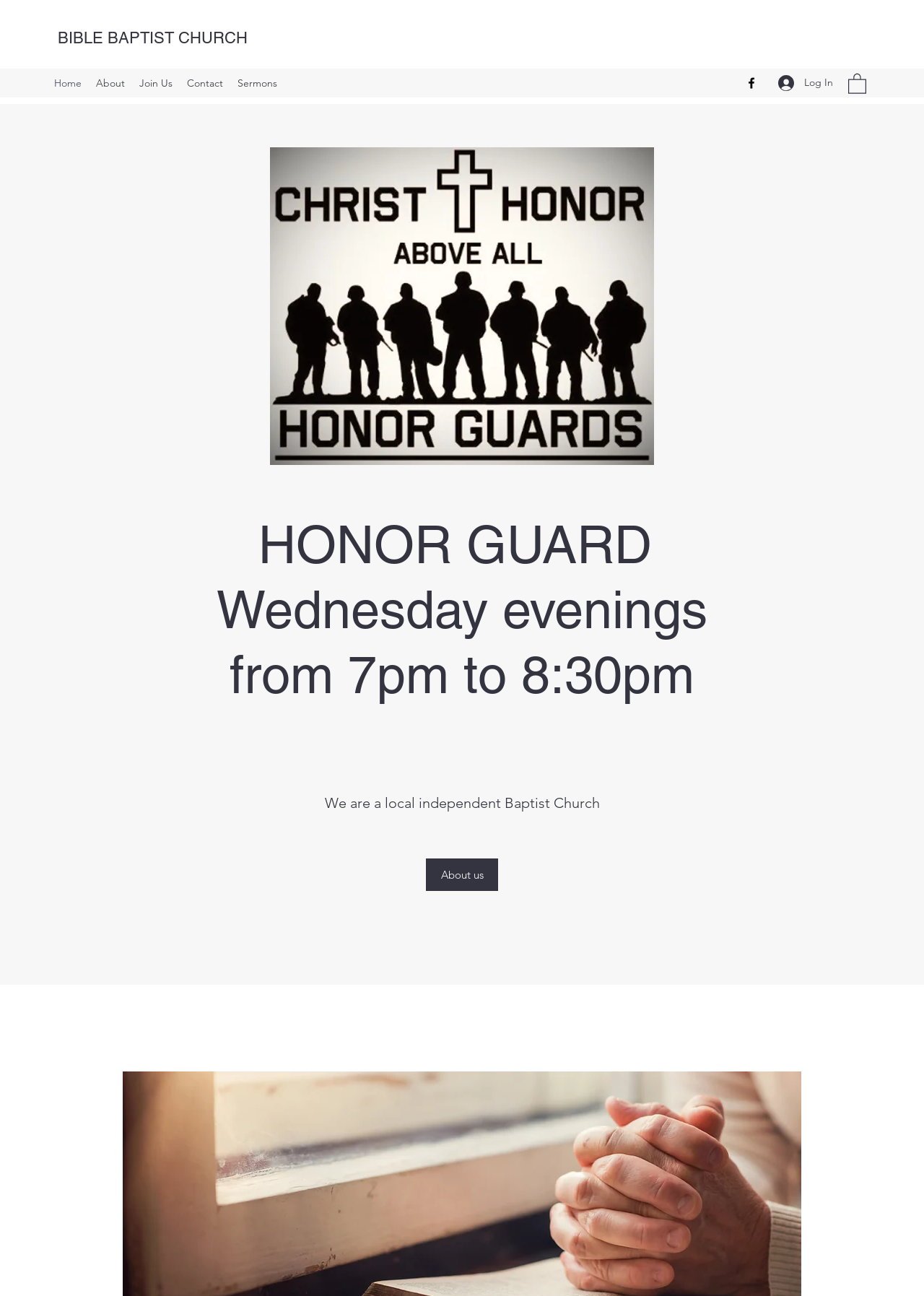Please identify the bounding box coordinates of the element I need to click to follow this instruction: "Click the 'About us' link".

[0.461, 0.662, 0.539, 0.688]